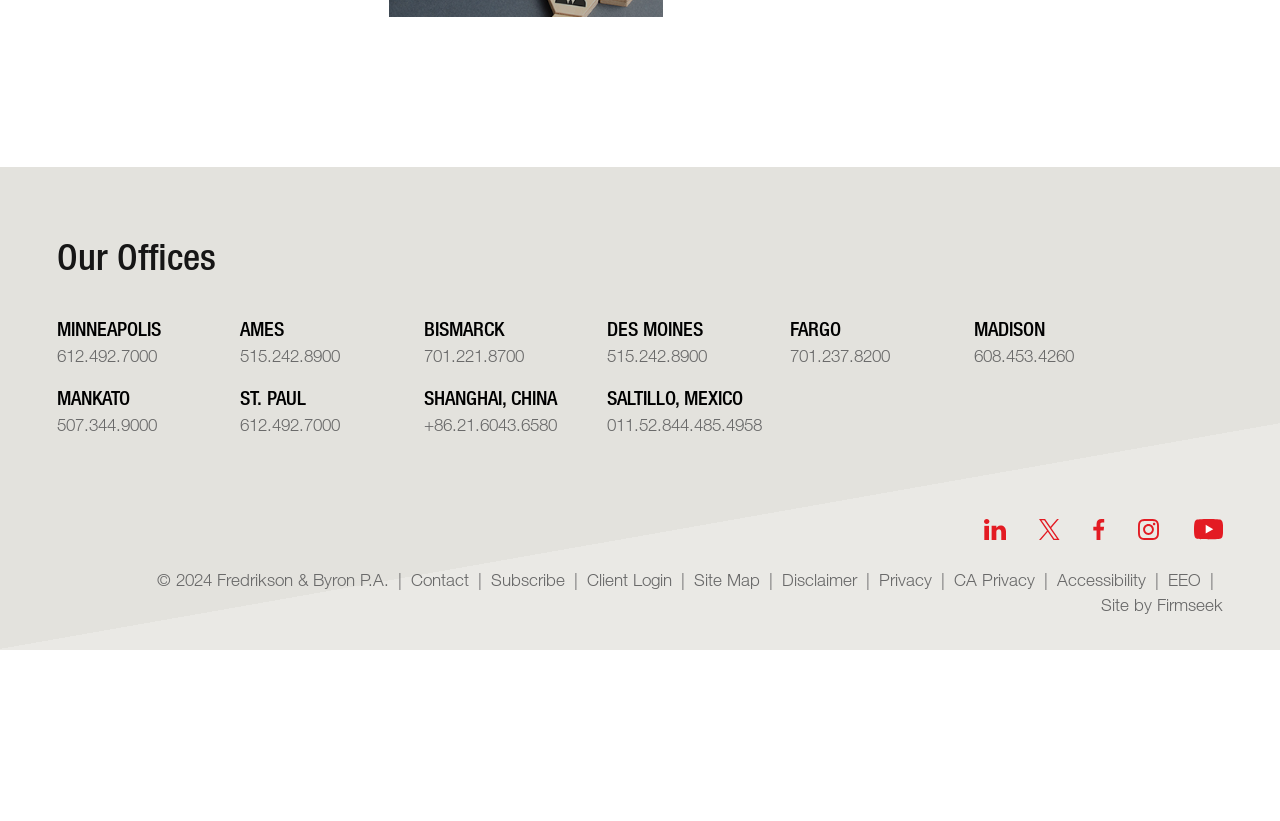Locate the bounding box coordinates of the clickable area to execute the instruction: "View Disclaimer page". Provide the coordinates as four float numbers between 0 and 1, represented as [left, top, right, bottom].

[0.611, 0.693, 0.669, 0.718]